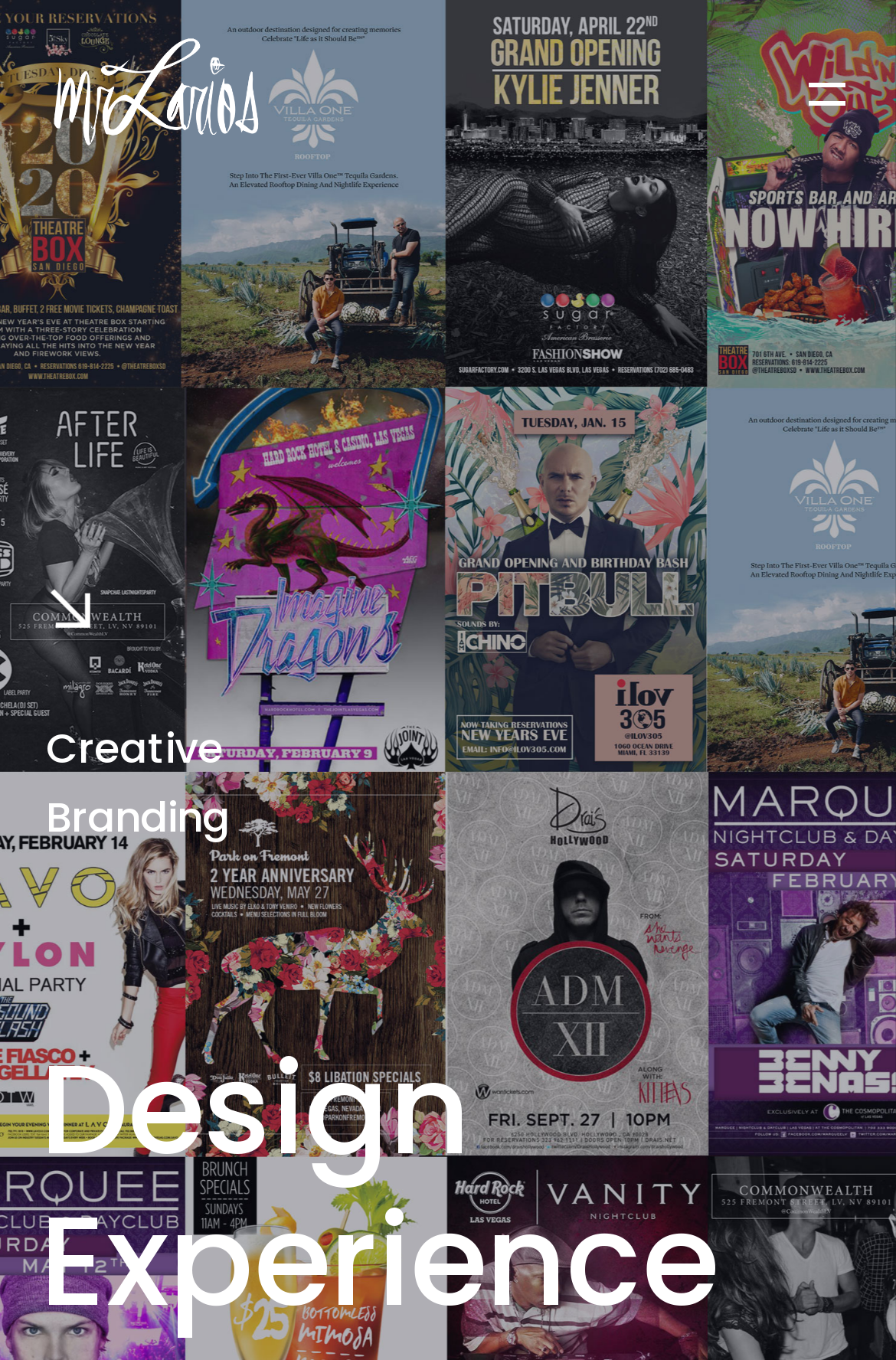Locate the bounding box of the UI element based on this description: "alt="Logo Black"". Provide four float numbers between 0 and 1 as [left, top, right, bottom].

[0.051, 0.025, 0.297, 0.11]